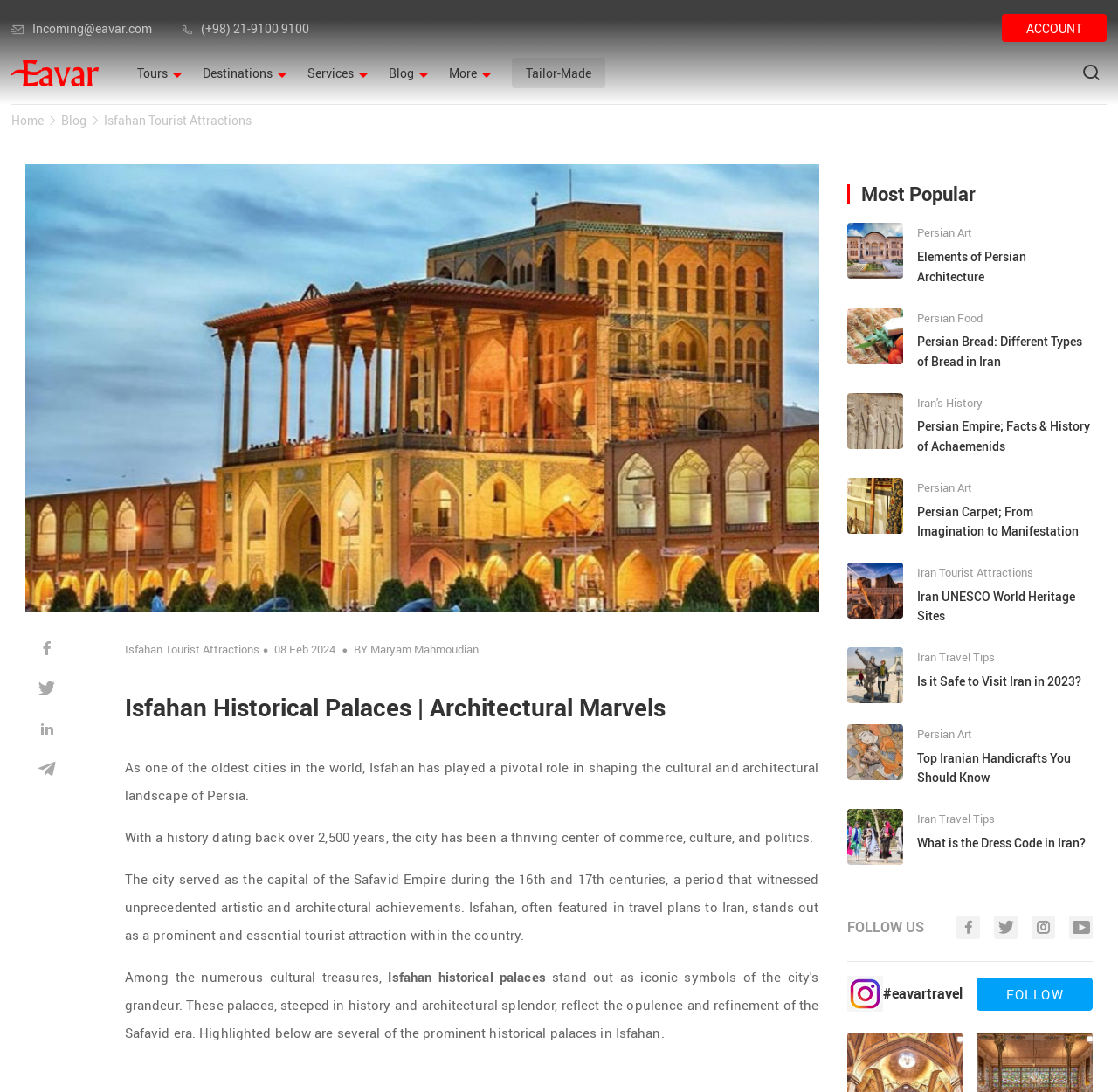Pinpoint the bounding box coordinates of the element that must be clicked to accomplish the following instruction: "Click on the 'Tours' link". The coordinates should be in the format of four float numbers between 0 and 1, i.e., [left, top, right, bottom].

[0.122, 0.038, 0.162, 0.095]